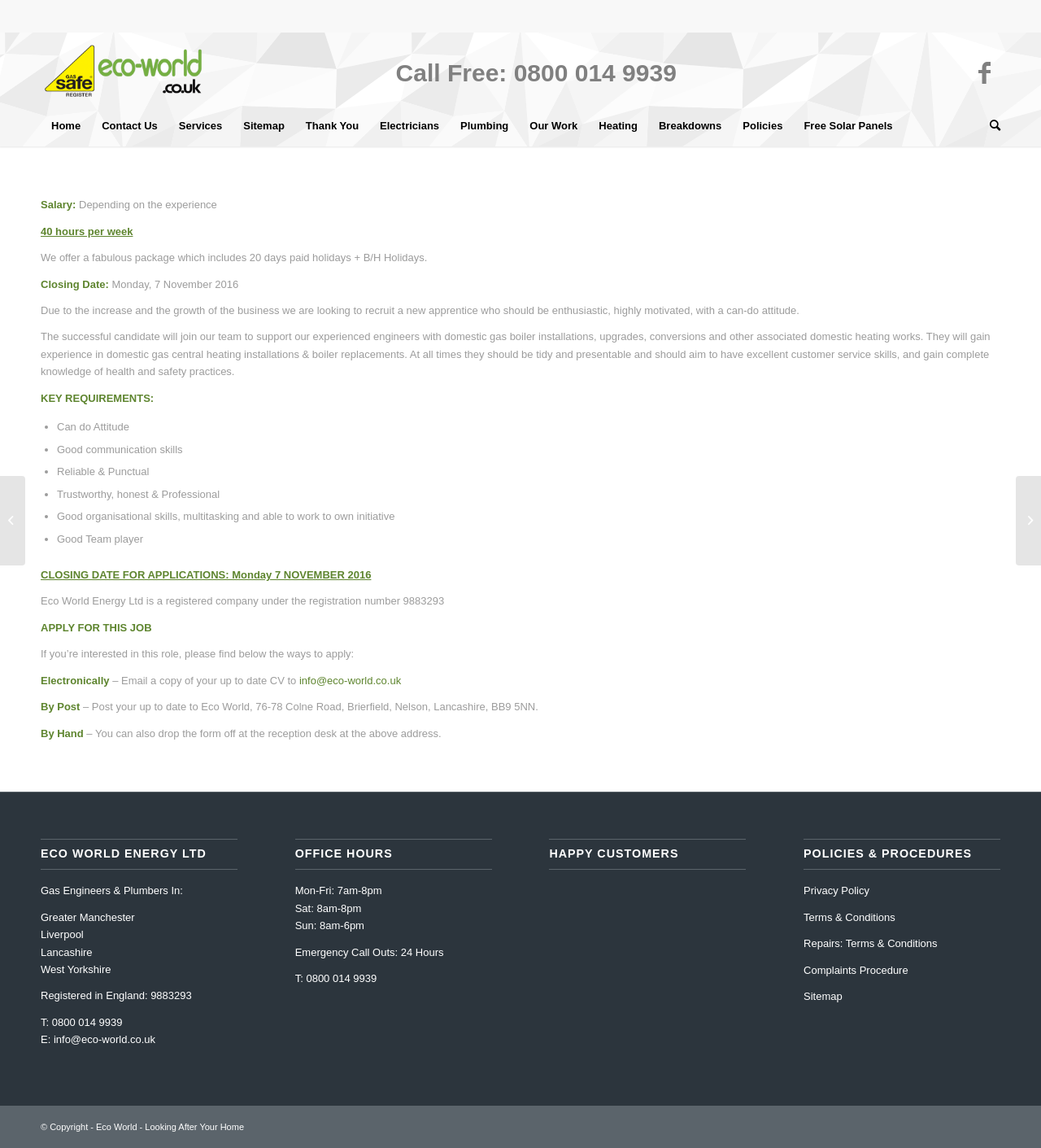Generate a comprehensive description of the webpage.

This webpage is about a job posting for an Apprentice Gas Safe Engineer at Eco World, a company that provides energy solutions. At the top of the page, there is a header section with a phone number "Call Free: 0800 014 9939" and a link to the company's homepage "Eco World - Looking After Your Home" accompanied by a logo image. On the top right corner, there is a link to the company's Facebook page.

Below the header section, there is a navigation menu with links to various pages, including "Home", "Contact Us", "Services", "Sitemap", and others. On the top right corner, there is a search bar.

The main content of the page is divided into sections. The first section describes the job posting, including the salary, working hours, and benefits. The job requires a candidate with a can-do attitude, good communication skills, and reliability.

The second section lists the key requirements for the job, including a can-do attitude, good communication skills, reliability, and trustworthiness. Below this section, there is a call to action to apply for the job, with instructions on how to apply electronically, by post, or by hand.

At the bottom of the page, there are three columns of information. The left column lists the company's services areas, including Greater Manchester, Liverpool, Lancashire, and West Yorkshire. The middle column displays the company's office hours, including Monday to Friday, Saturday, and Sunday. The right column lists the company's policies and procedures, including privacy policy, terms and conditions, and complaints procedure.

Finally, at the very bottom of the page, there is a copyright notice "© Copyright - Eco World - Looking After Your Home".